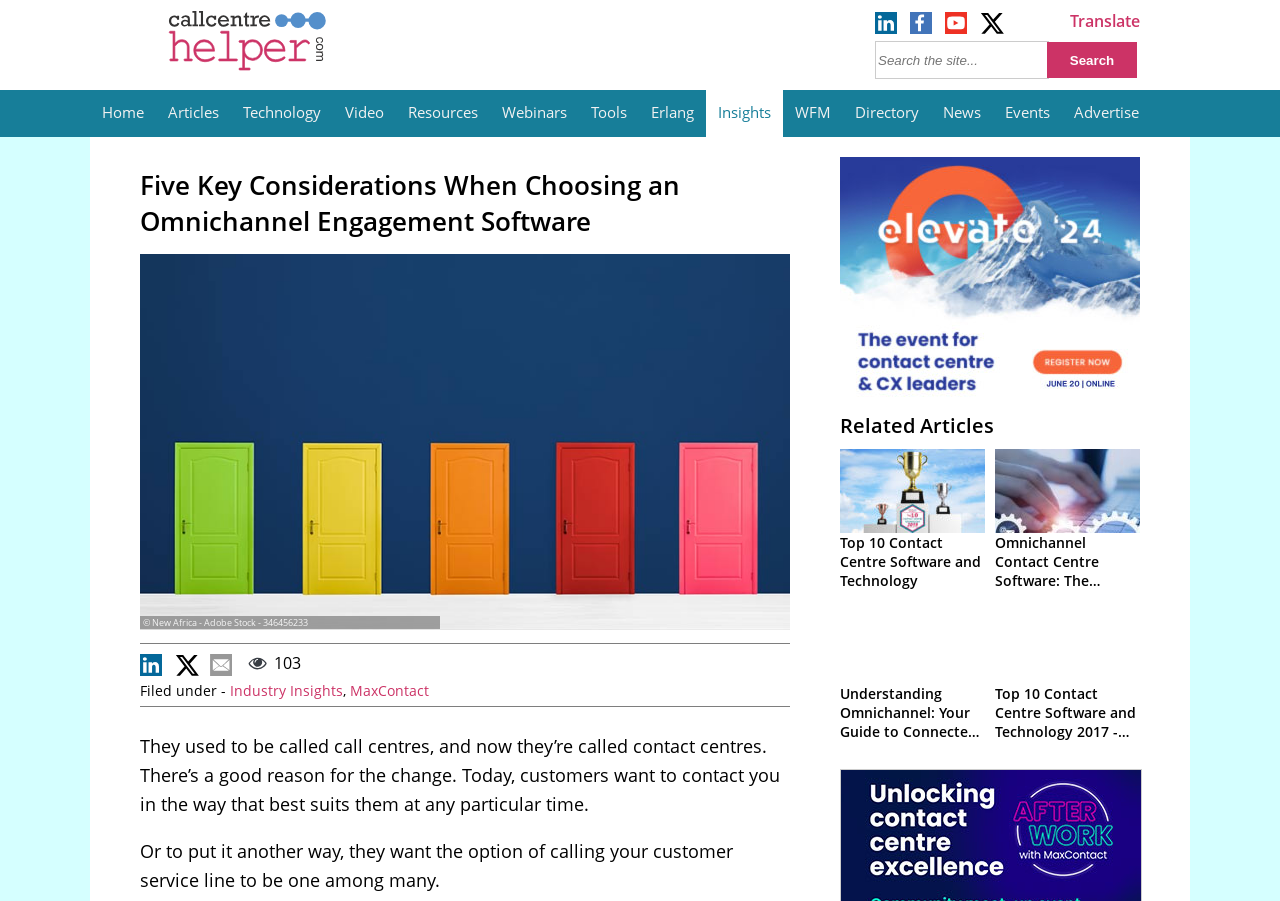What is the image above the heading about?
Provide a detailed and extensive answer to the question.

The image above the heading is about the concept of choice, with five coloured doors, indicating that customers want to contact the company in the way that best suits them at any particular time.